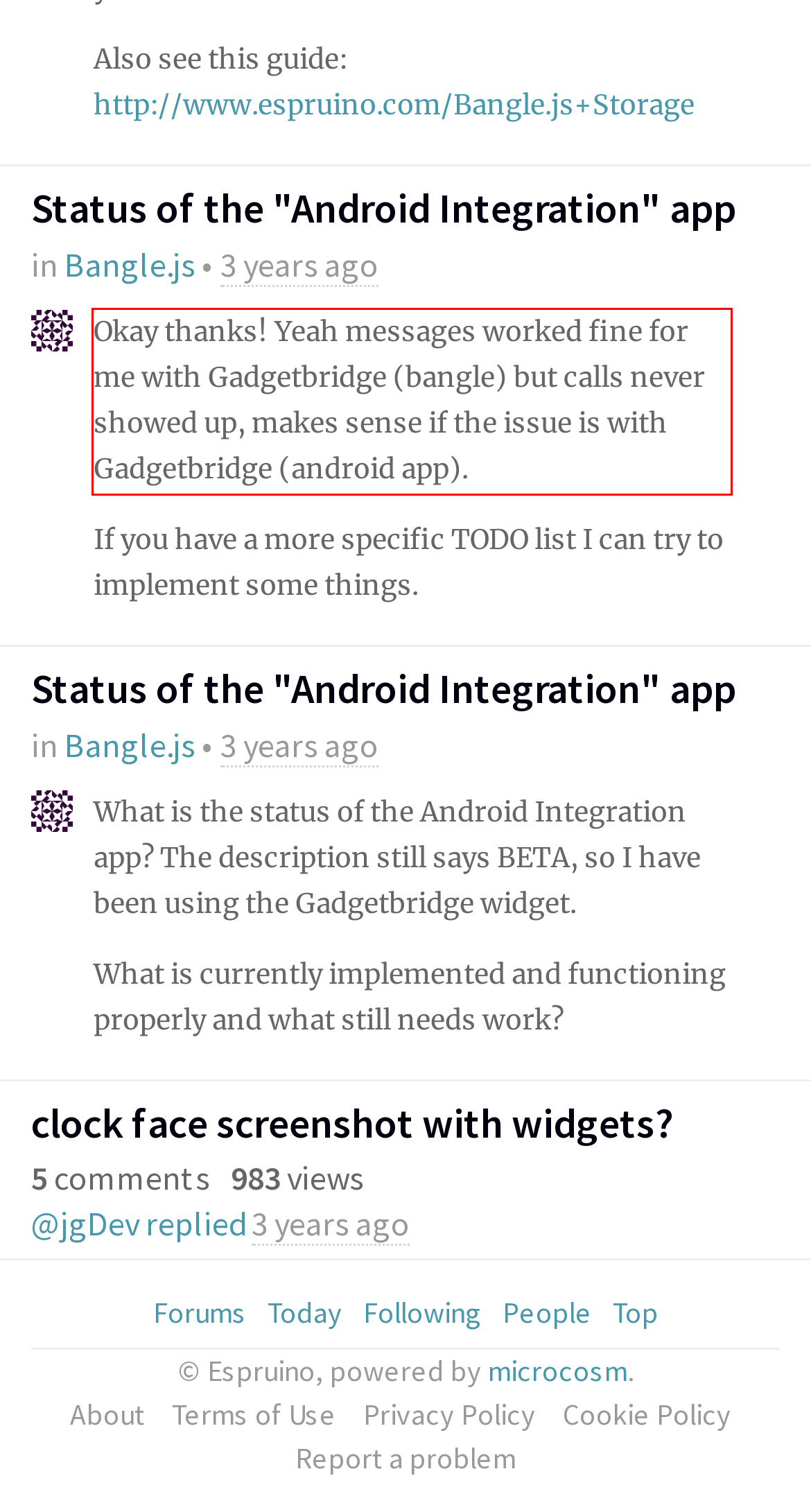Inspect the webpage screenshot that has a red bounding box and use OCR technology to read and display the text inside the red bounding box.

Okay thanks! Yeah messages worked fine for me with Gadgetbridge (bangle) but calls never showed up, makes sense if the issue is with Gadgetbridge (android app).